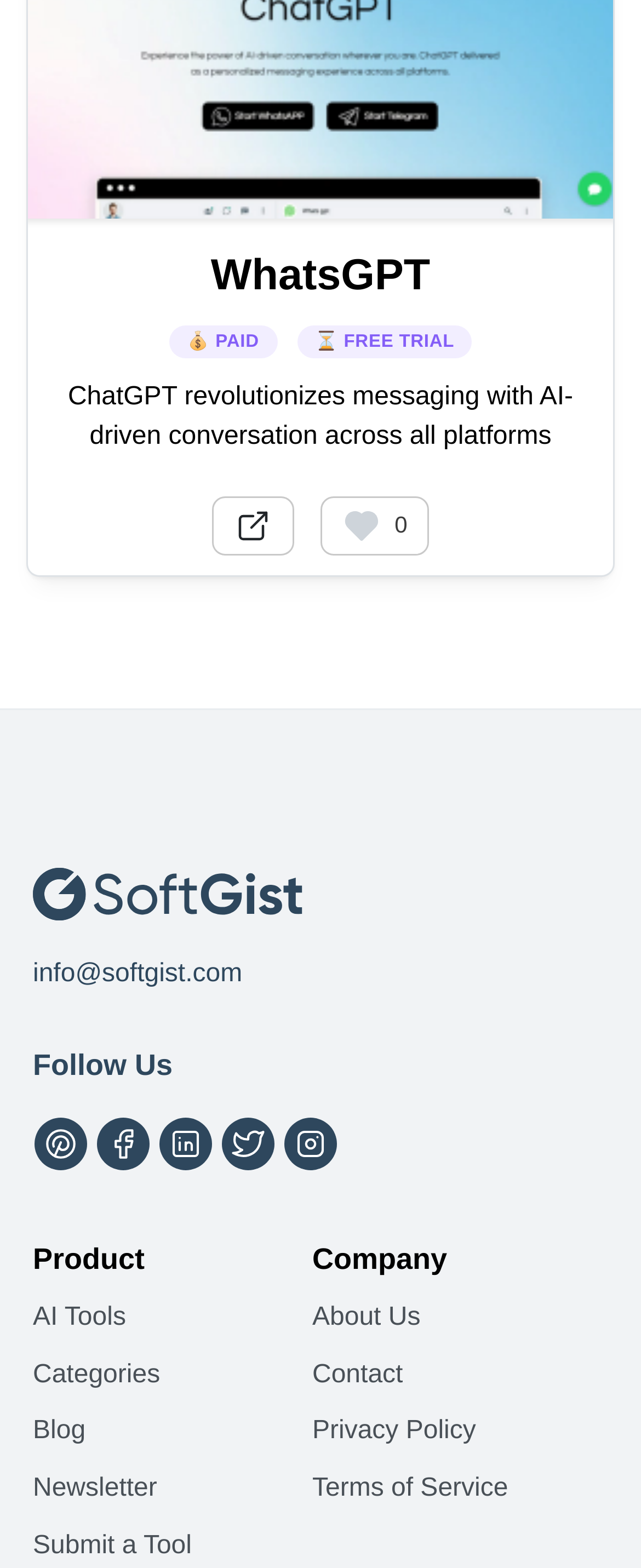Use one word or a short phrase to answer the question provided: 
What are the main categories of the website?

Product, Company